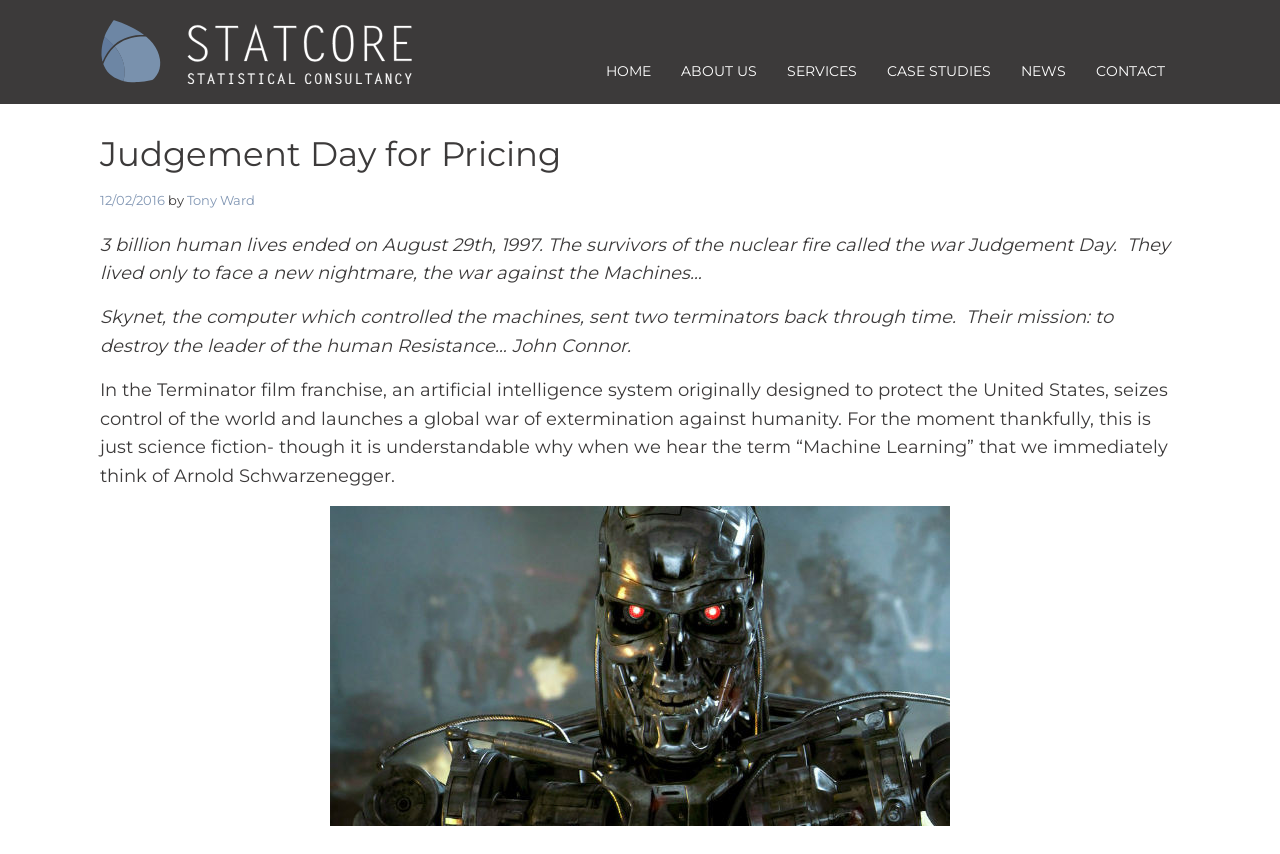Determine the bounding box coordinates of the region to click in order to accomplish the following instruction: "Click the 'CONTACT' link". Provide the coordinates as four float numbers between 0 and 1, specifically [left, top, right, bottom].

[0.845, 0.062, 0.922, 0.122]